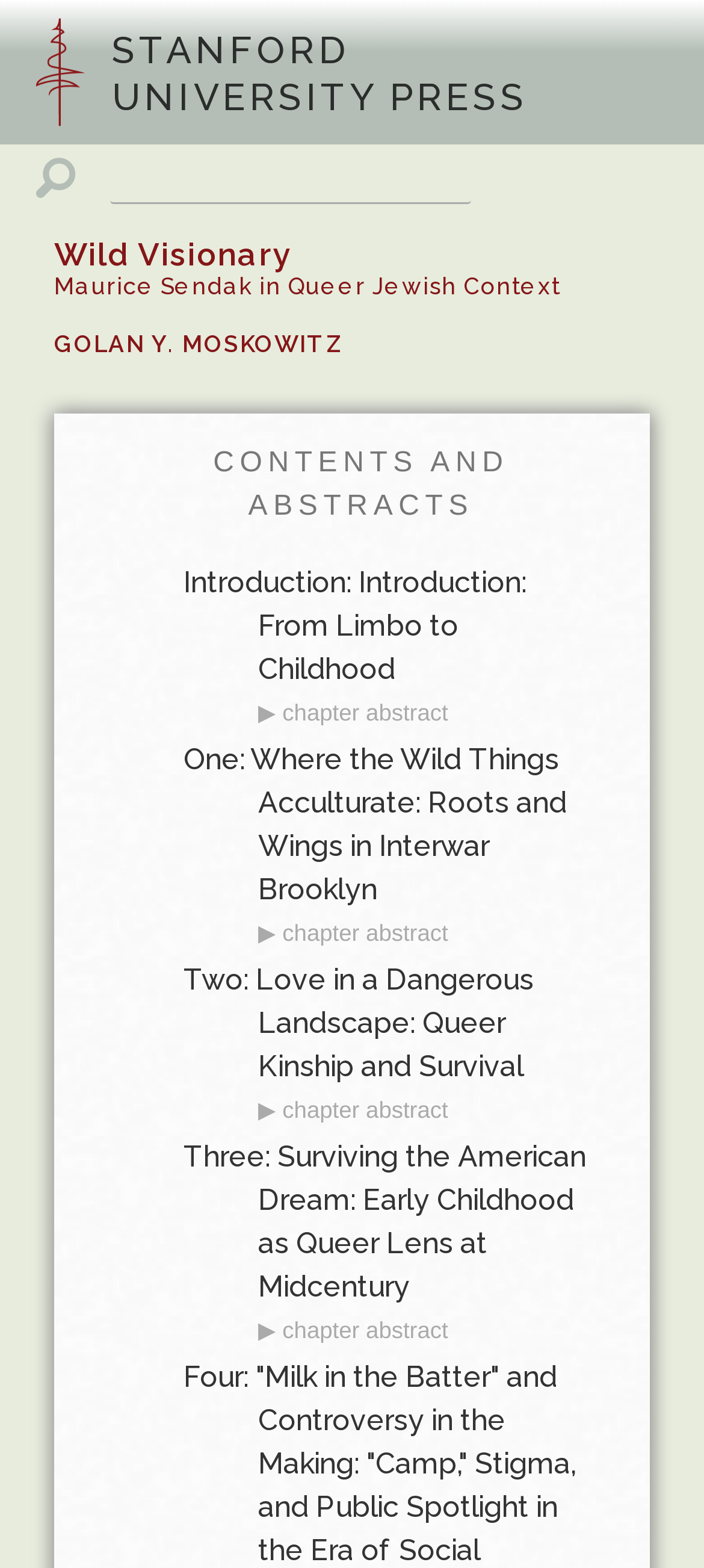How many chapters are listed on the webpage?
Based on the image, answer the question with a single word or brief phrase.

3